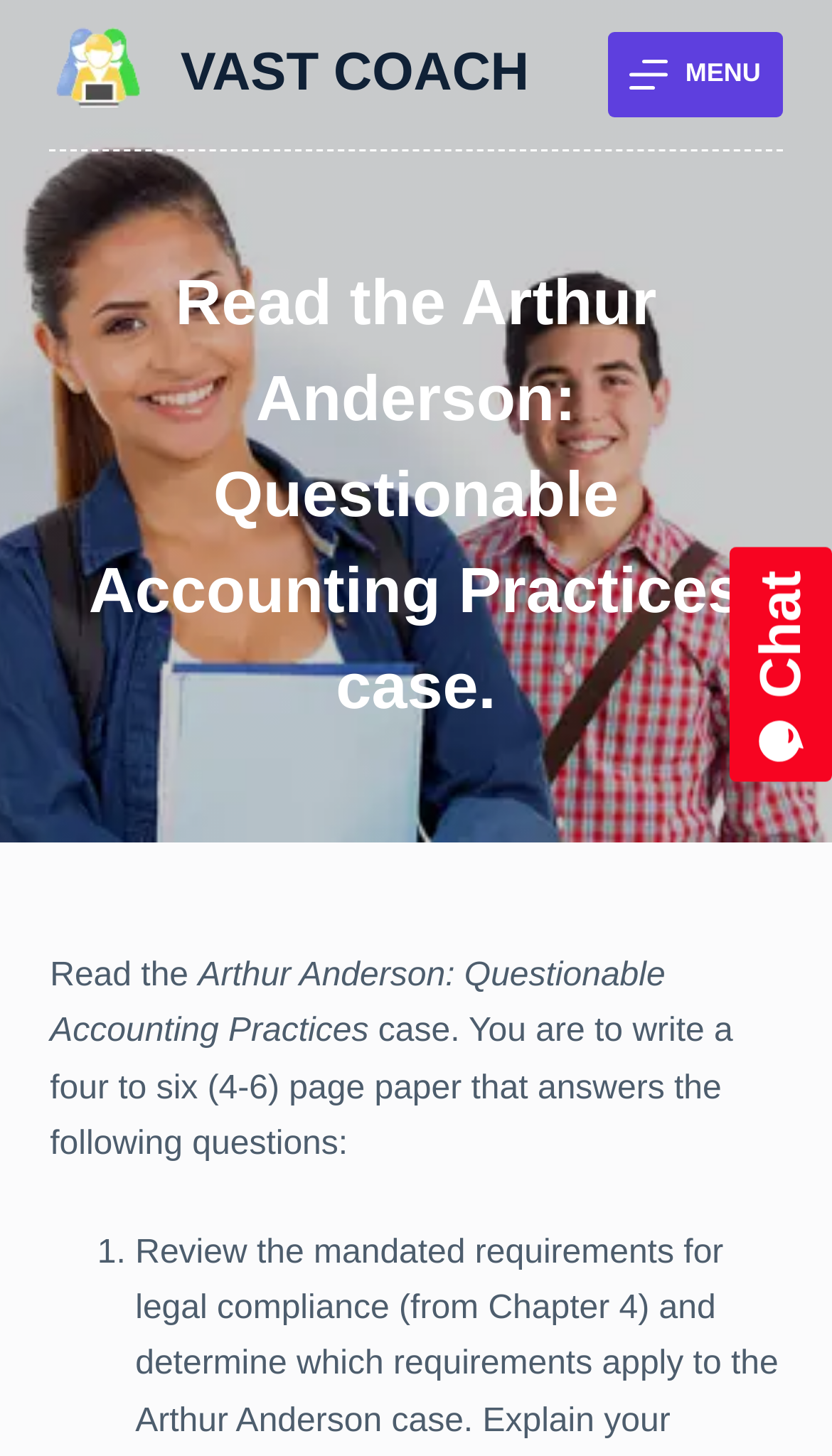Please determine the headline of the webpage and provide its content.

Read the Arthur Anderson: Questionable Accounting Practices case.